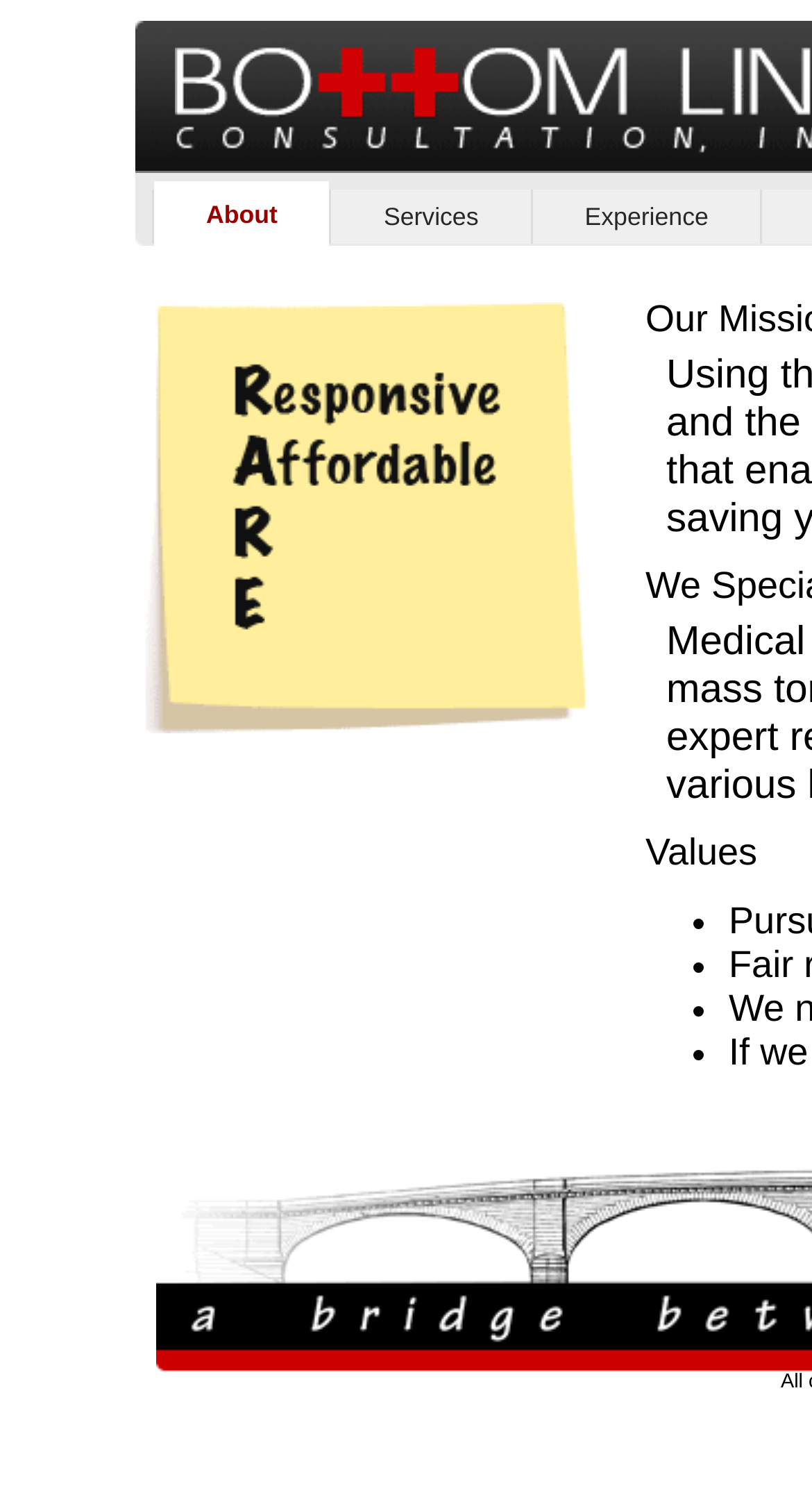Identify the bounding box for the described UI element: "About".

[0.19, 0.122, 0.406, 0.165]